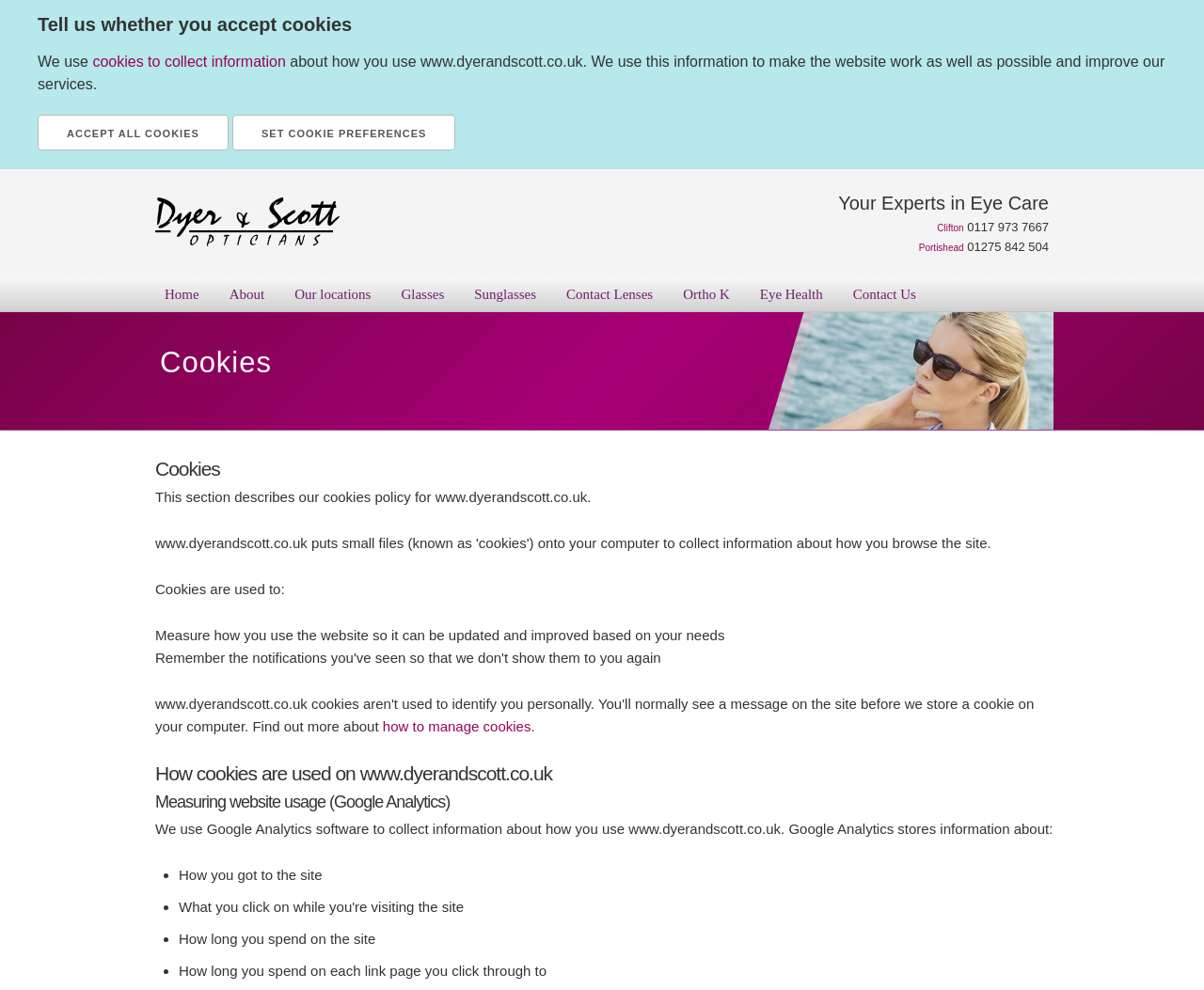Find the bounding box coordinates of the clickable area required to complete the following action: "View the Double Twist Bunching Machine product".

None